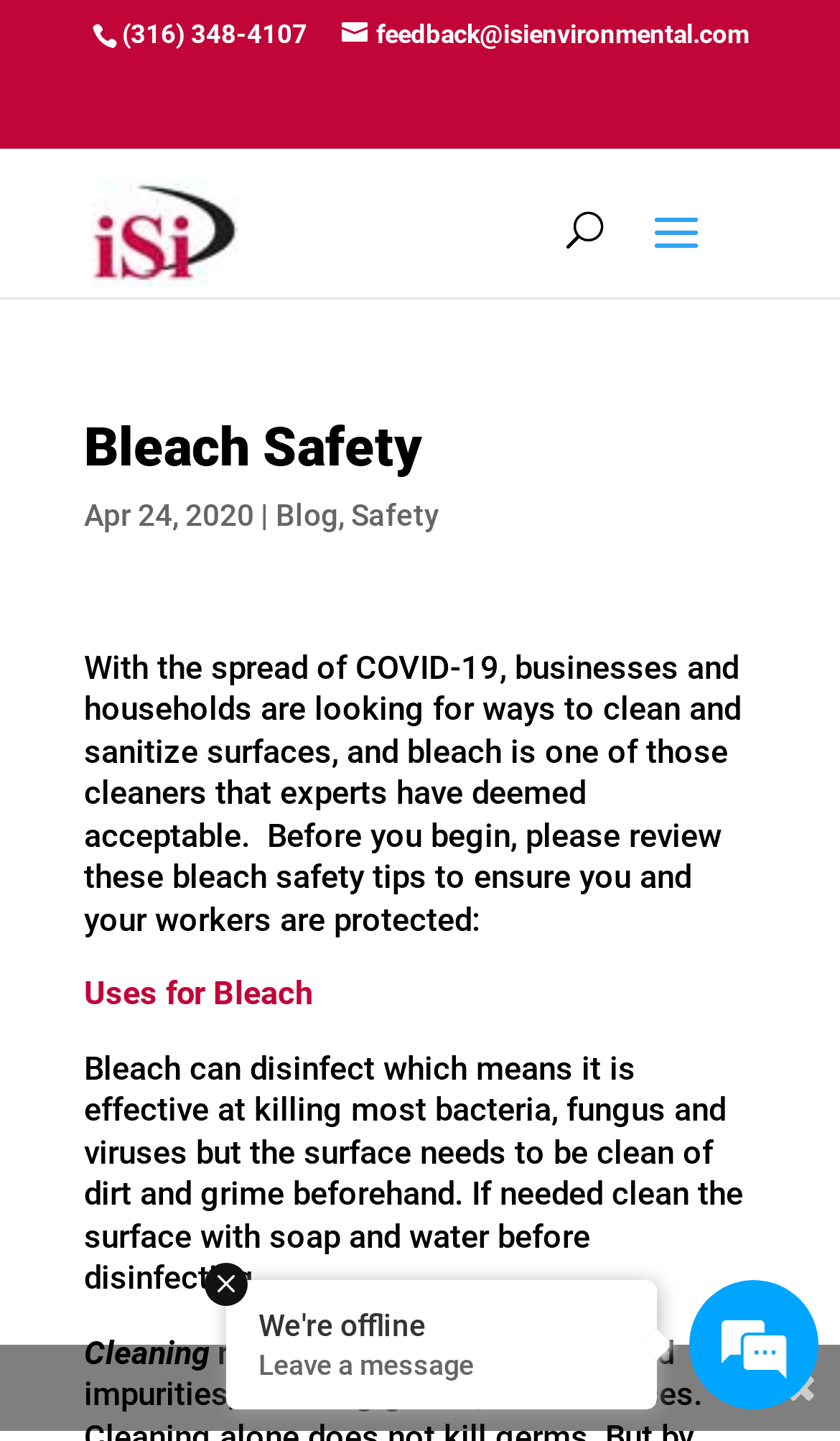Provide the bounding box coordinates of the HTML element this sentence describes: "(888) 264-7050". The bounding box coordinates consist of four float numbers between 0 and 1, i.e., [left, top, right, bottom].

[0.145, 0.013, 0.365, 0.034]